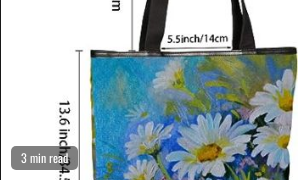Who is this bag ideal for?
Please give a detailed and elaborate answer to the question based on the image.

The caption states that the bag combines functionality with an attractive aesthetic, making it ideal for students and professionals alike. This suggests that the bag is suitable for individuals from both academic and professional backgrounds.